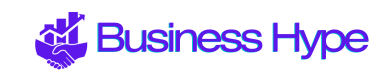Explain what is happening in the image with as much detail as possible.

The image showcases the logo of "Business Hype," featuring a modern, sleek design. The logo prominently includes the name "Business Hype" in a vibrant purple font, reflecting a professional yet energetic brand identity. Accompanying the text is a graphic element depicting a handshake and upward-trending charts, symbolizing collaboration and growth in the business sector. This logo communicates the core mission of Business Hype: to provide insightful business advice and resources across various topics, including marketing, lifestyle, and technology.